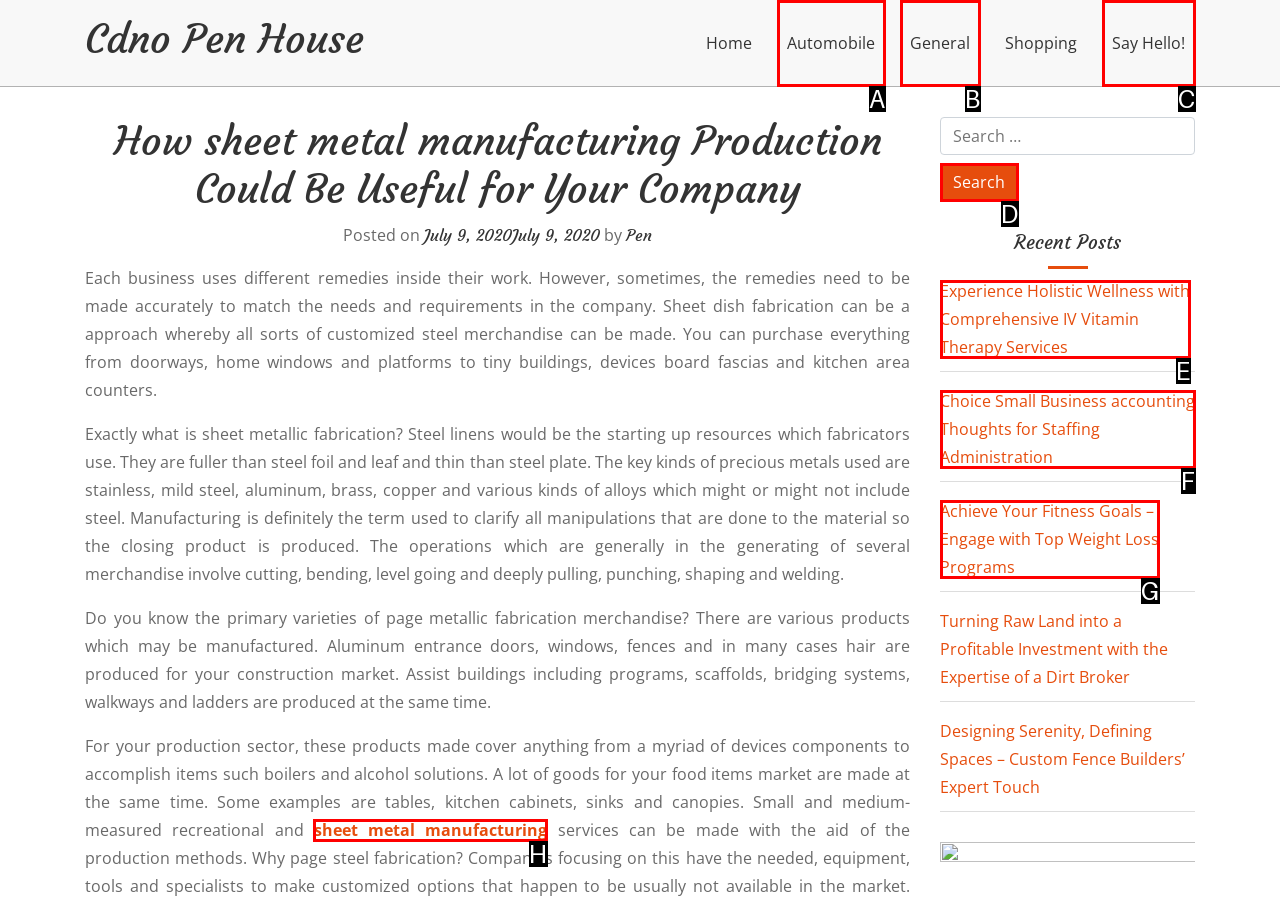Tell me which one HTML element best matches the description: sheet metal manufacturing Answer with the option's letter from the given choices directly.

H